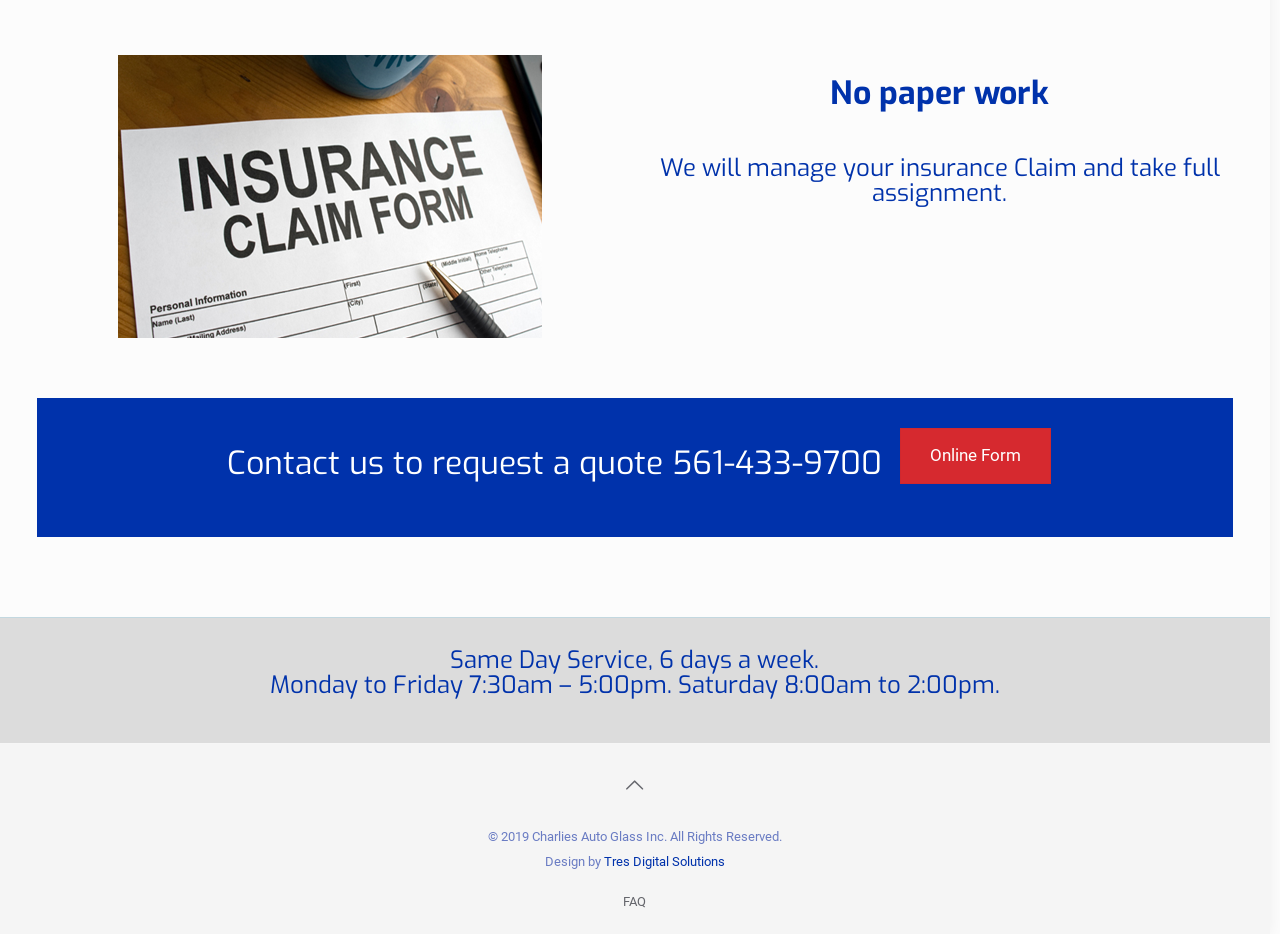Give a succinct answer to this question in a single word or phrase: 
What is the phone number to request a quote?

561-433-9700